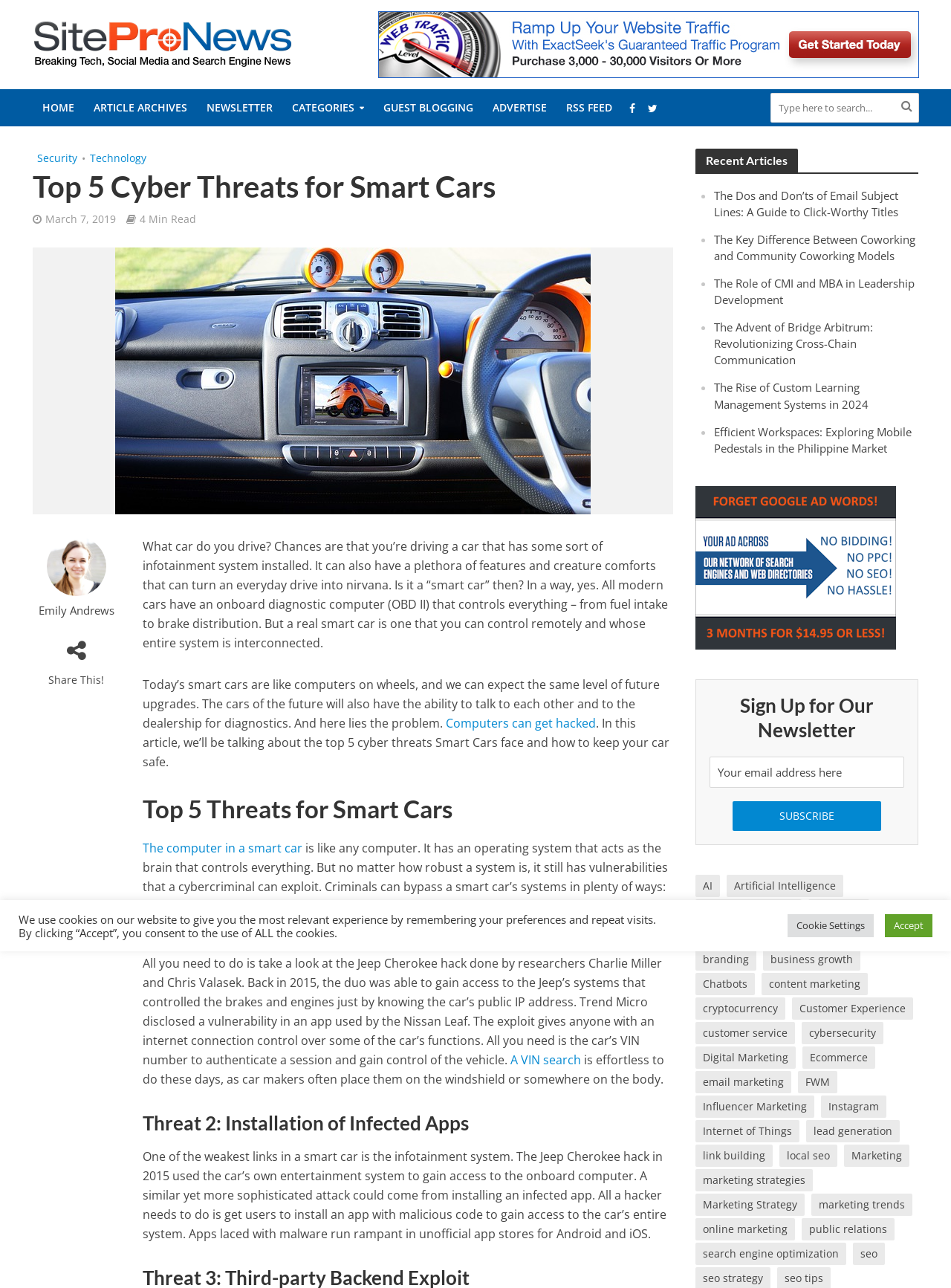Identify the bounding box of the UI element that matches this description: "Computers can get hacked".

[0.469, 0.555, 0.627, 0.57]